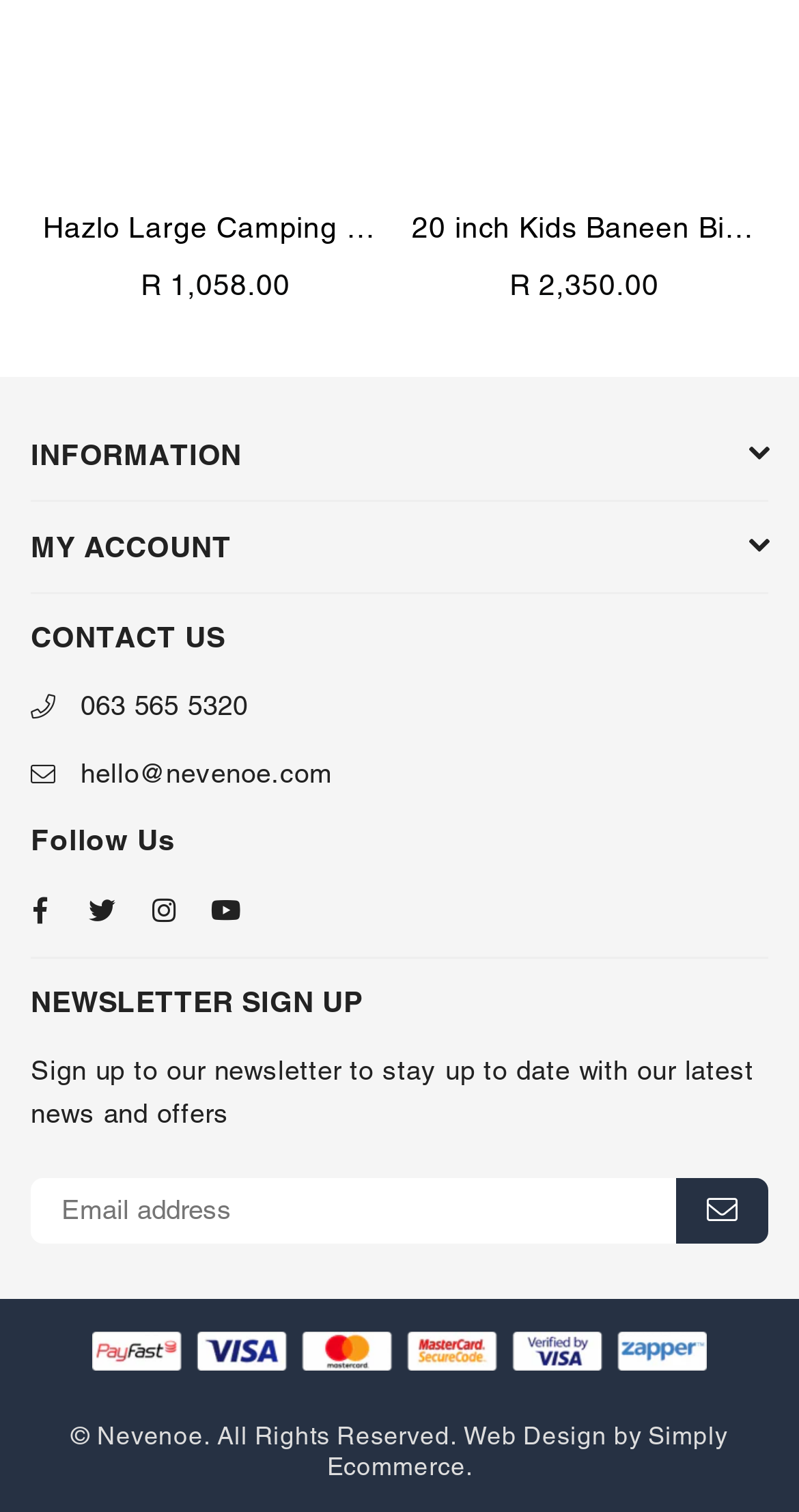Please provide a comprehensive answer to the question below using the information from the image: What is the purpose of the newsletter sign-up?

I found a section labeled 'NEWSLETTER SIGN UP' on the webpage, which contains a description stating that signing up will allow users to 'stay up to date with our latest news and offers'.